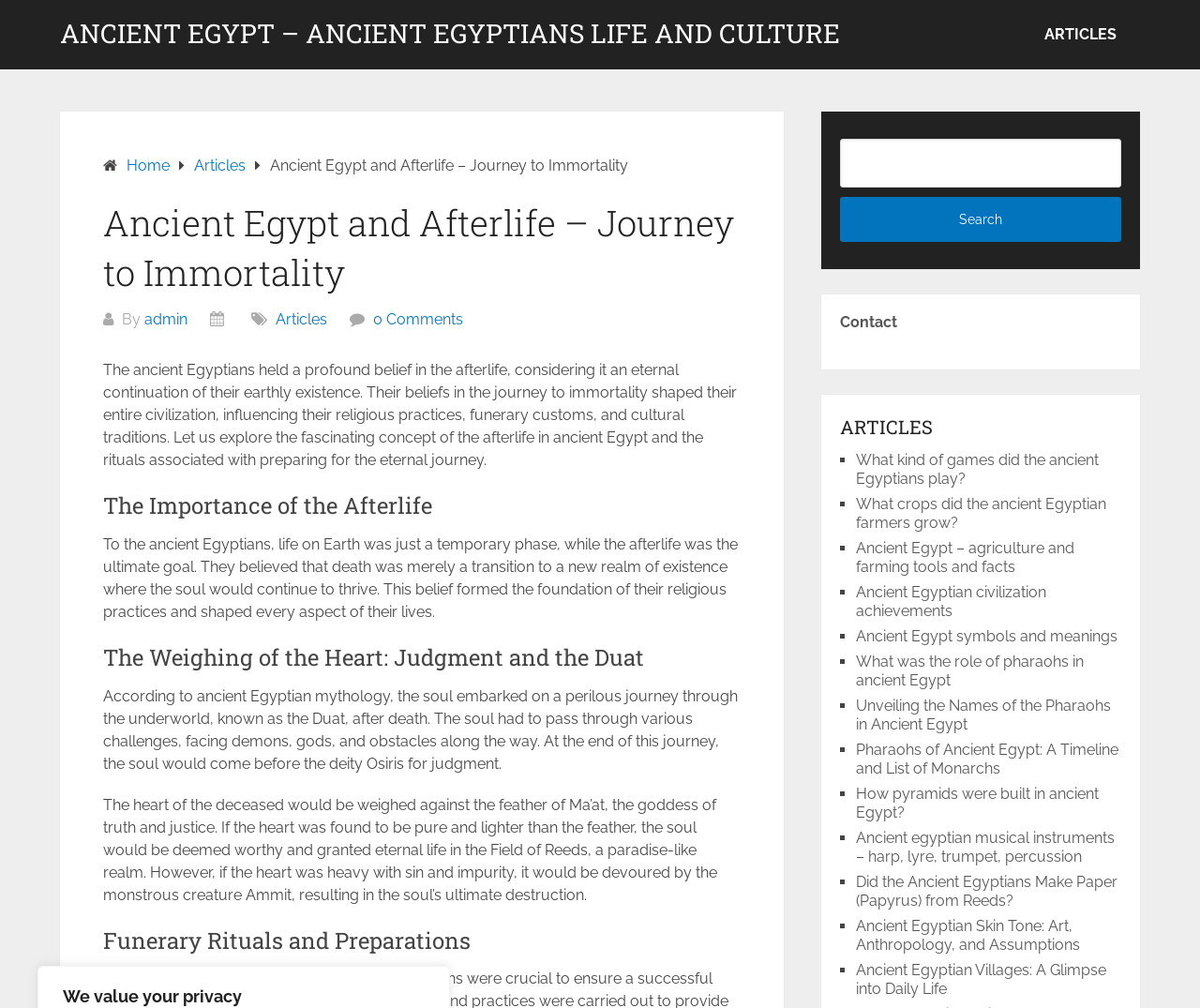Determine the bounding box coordinates of the section to be clicked to follow the instruction: "Click on 'ANCIENT EGYPT – ANCIENT EGYPTIANS LIFE AND CULTURE'". The coordinates should be given as four float numbers between 0 and 1, formatted as [left, top, right, bottom].

[0.05, 0.02, 0.7, 0.047]